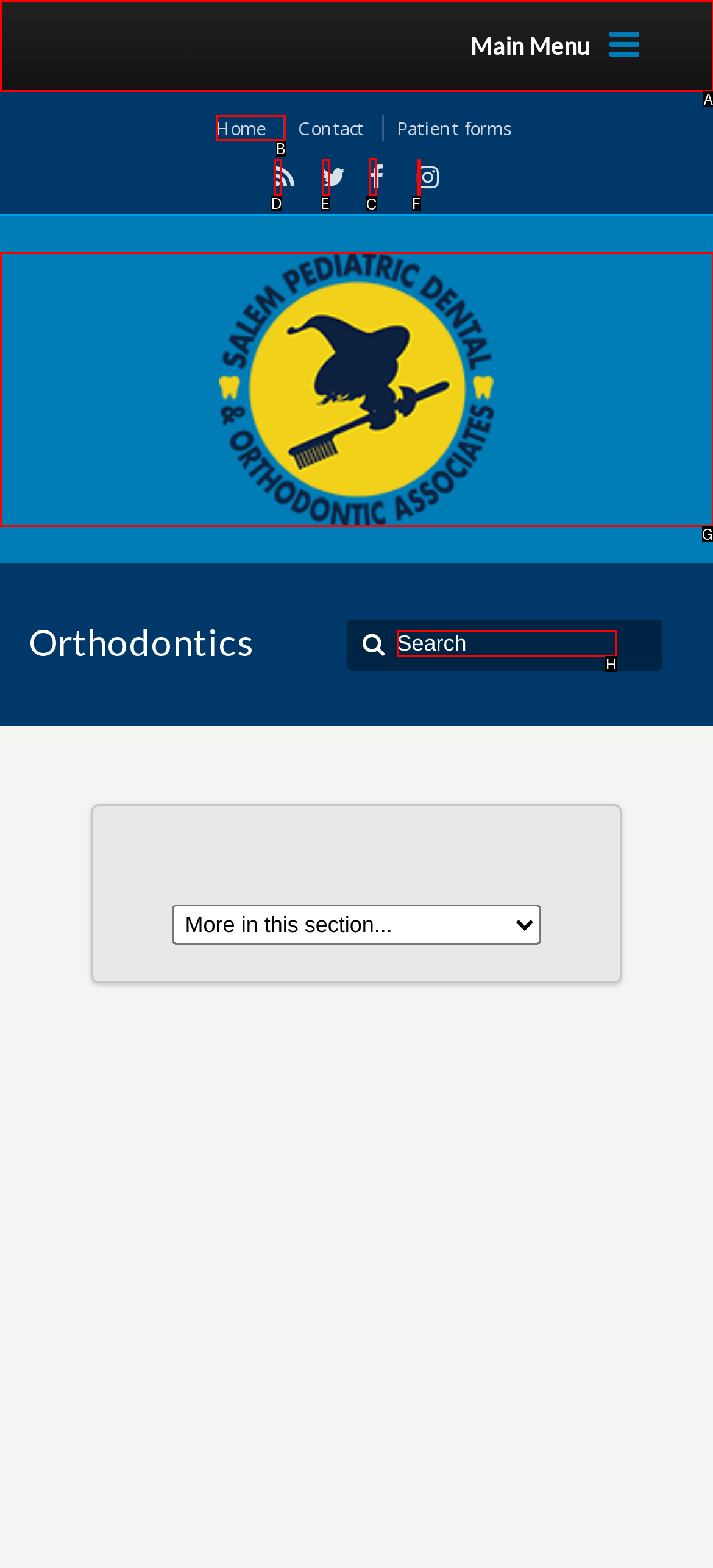Indicate which UI element needs to be clicked to fulfill the task: Open the Privacy Settings
Answer with the letter of the chosen option from the available choices directly.

None